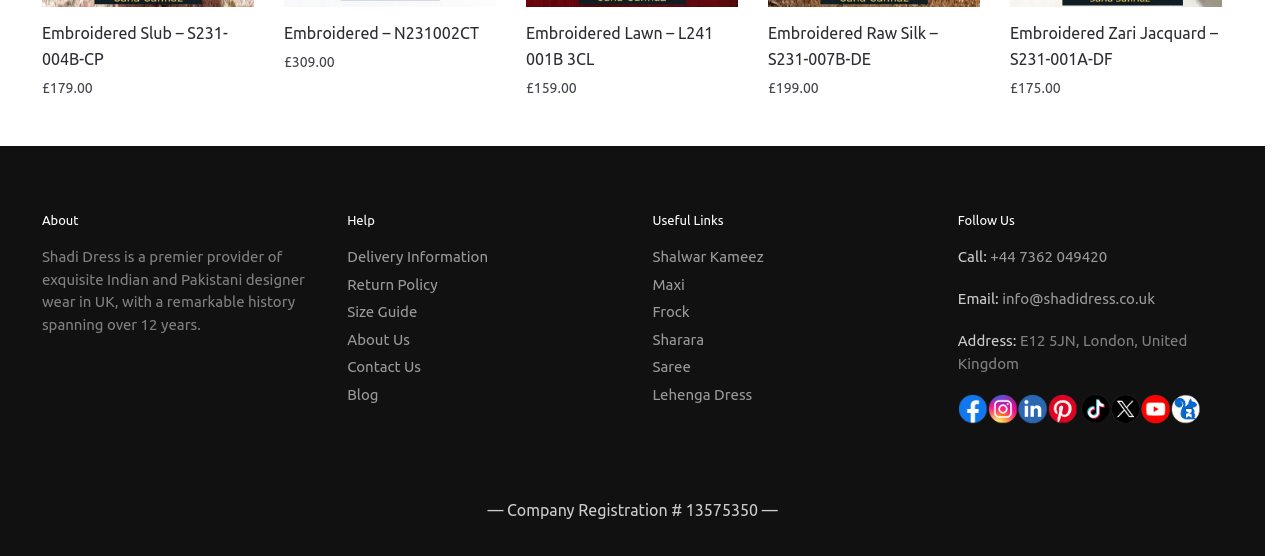What is the phone number to call?
Give a detailed response to the question by analyzing the screenshot.

I found the StaticText 'Call:' and a link '+44 7362 049420' next to it, indicating the phone number to call.